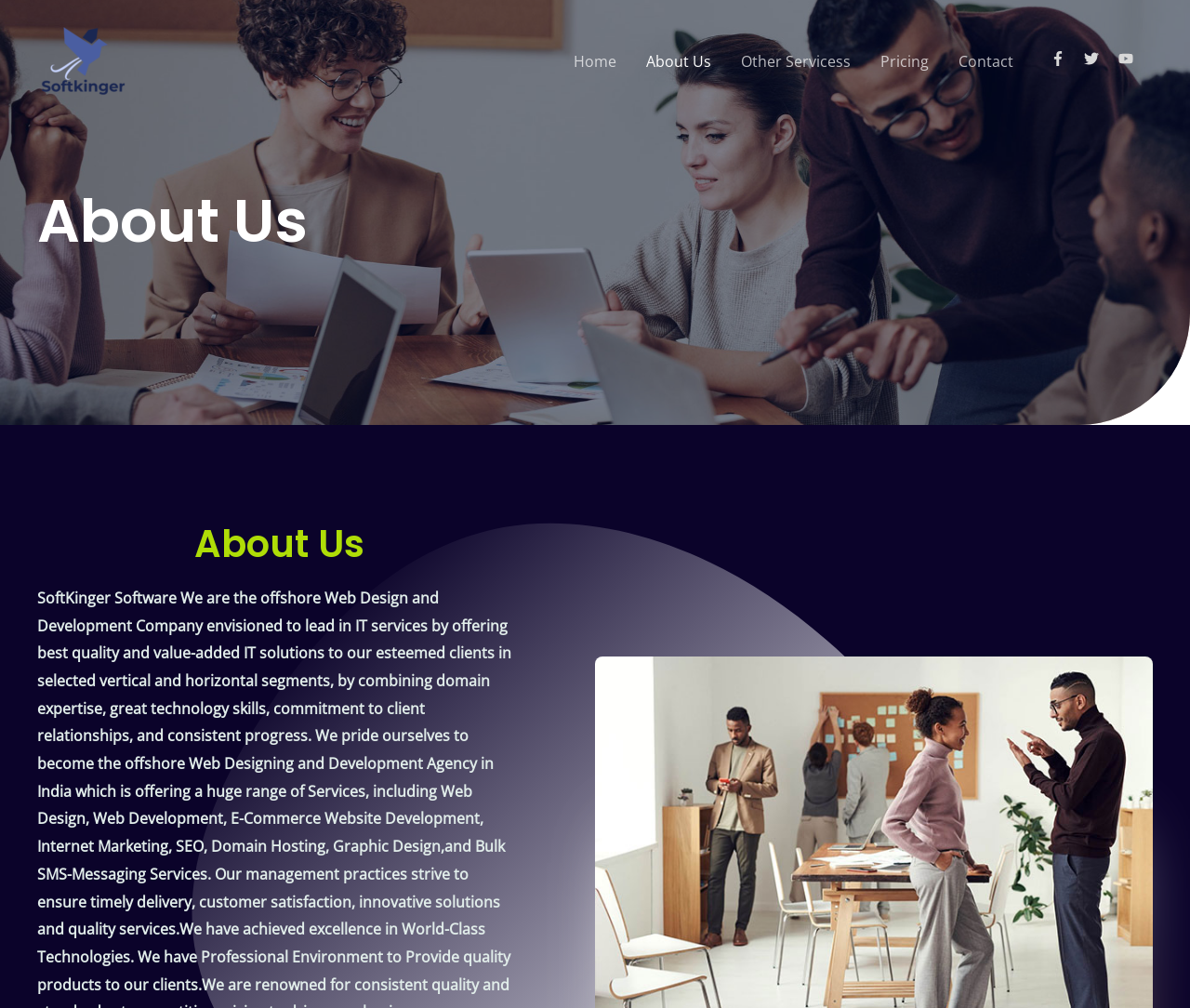Please analyze the image and provide a thorough answer to the question:
How many navigation links are there?

I counted the number of links under the 'Site Navigation' element, which are 'Home', 'About Us', 'Other Servicess', 'Pricing', and 'Contact'.